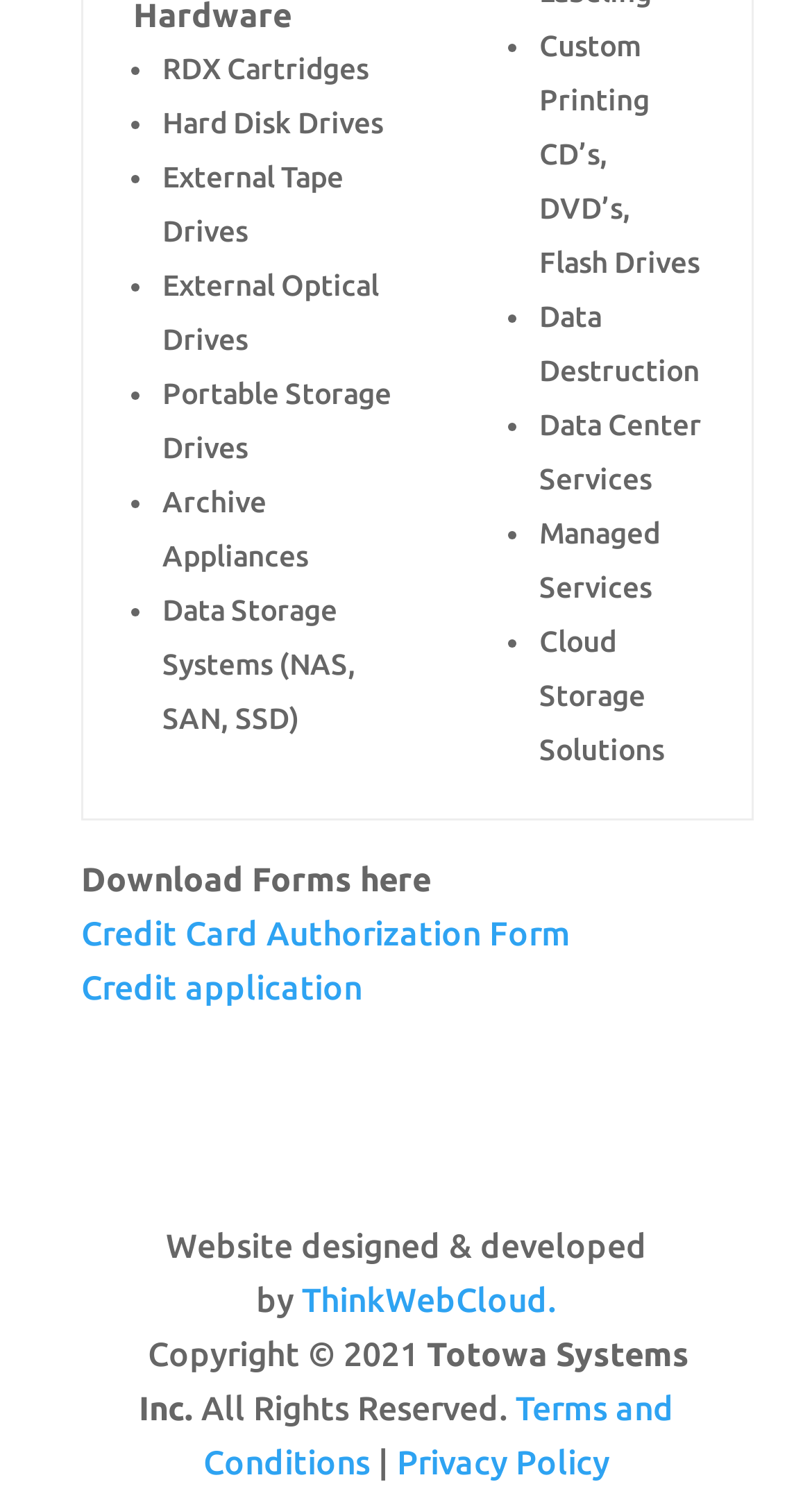Respond to the question with just a single word or phrase: 
What services are offered by Totowa Systems Inc.?

Data Destruction, etc.